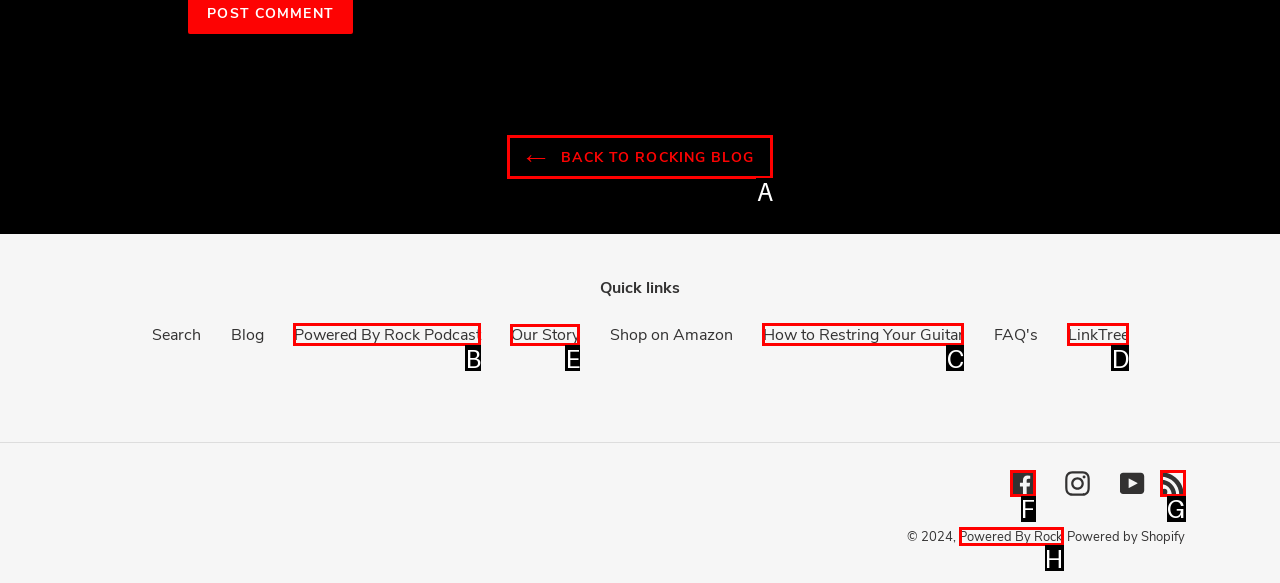Pick the option that should be clicked to perform the following task: visit our story
Answer with the letter of the selected option from the available choices.

E